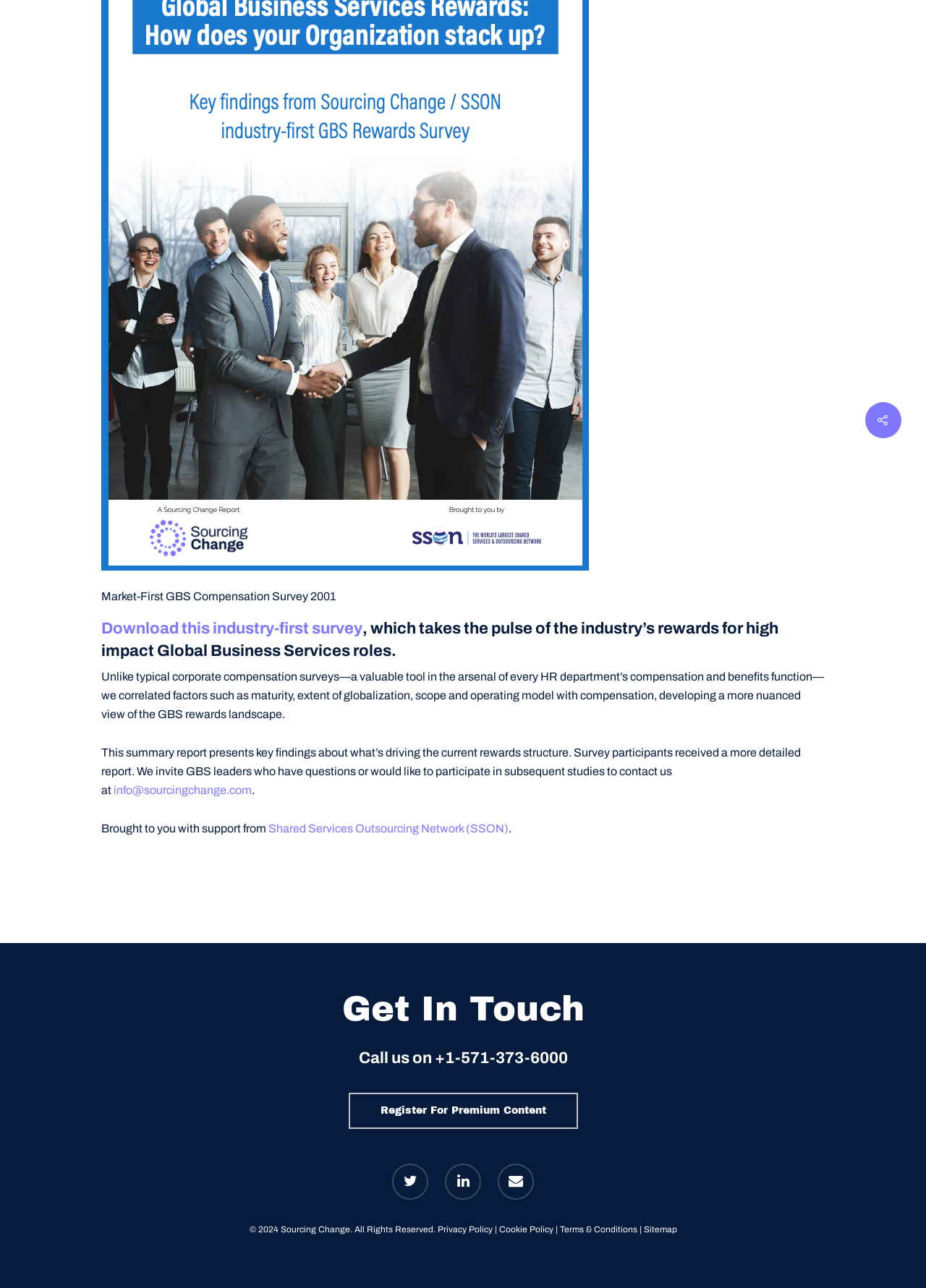Please find the bounding box for the UI component described as follows: "Cookie Policy".

[0.539, 0.95, 0.597, 0.958]